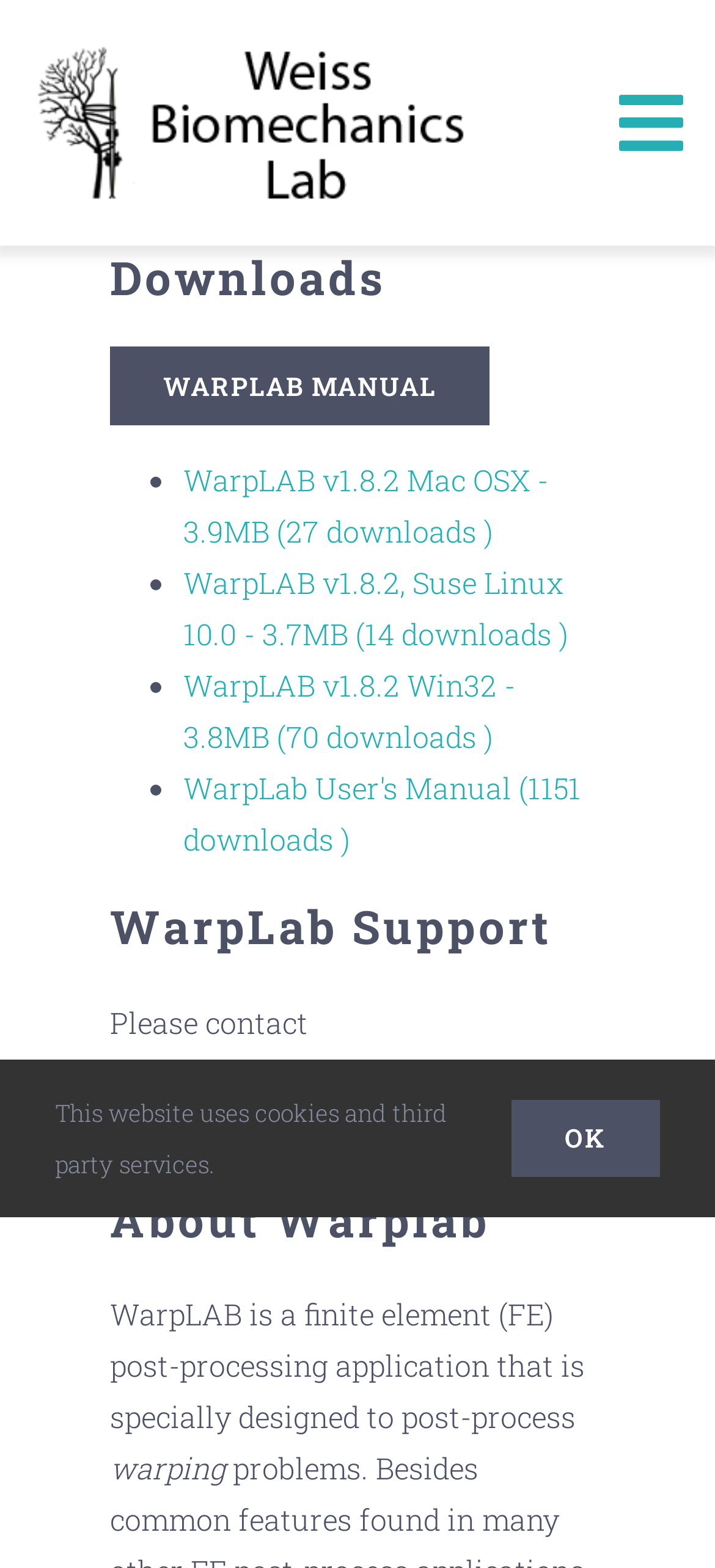Answer succinctly with a single word or phrase:
How many downloads are there for WarpLAB v1.8.2 Win32?

70